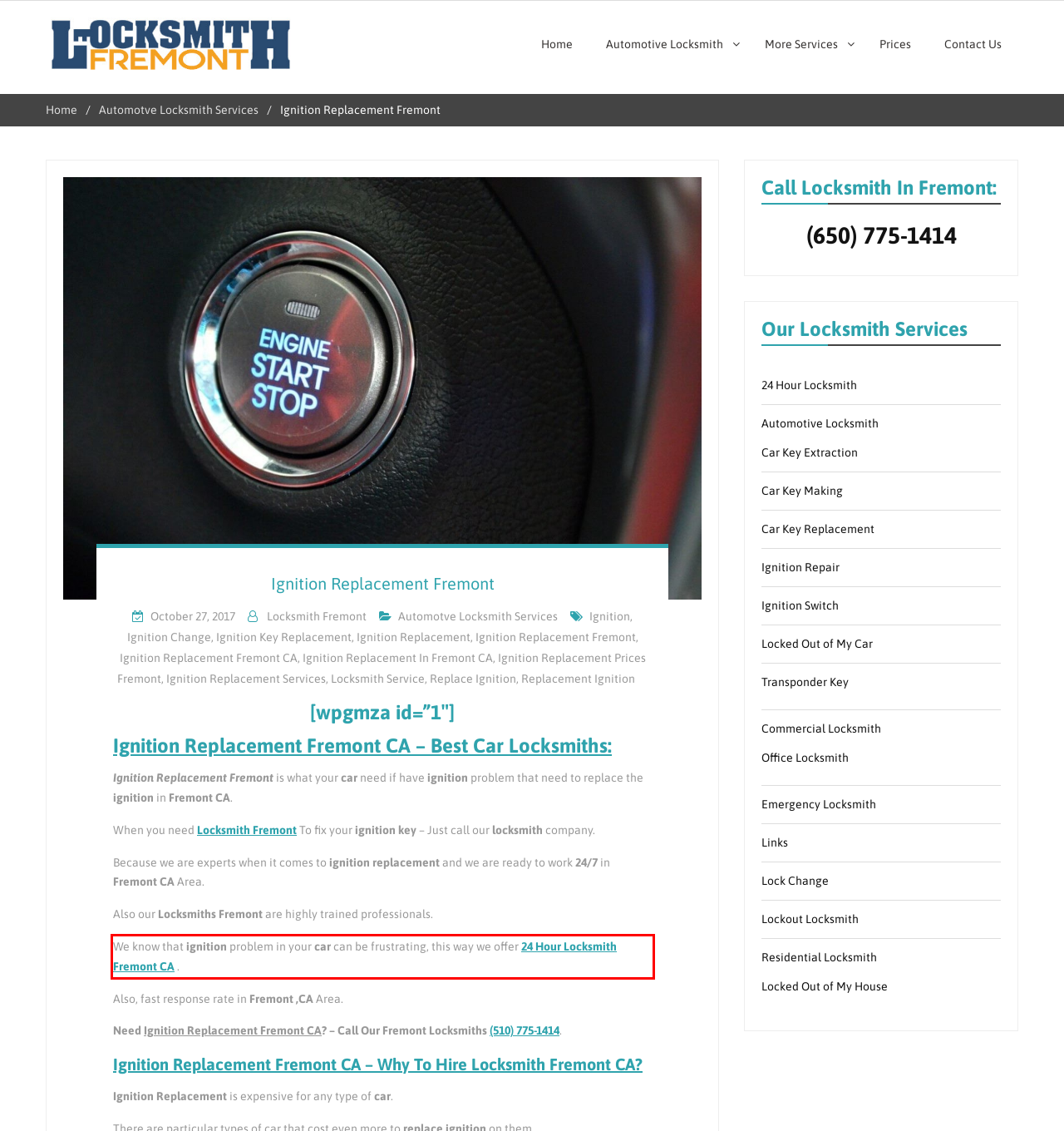You have a screenshot of a webpage with a UI element highlighted by a red bounding box. Use OCR to obtain the text within this highlighted area.

We know that ignition problem in your car can be frustrating, this way we offer 24 Hour Locksmith Fremont CA .